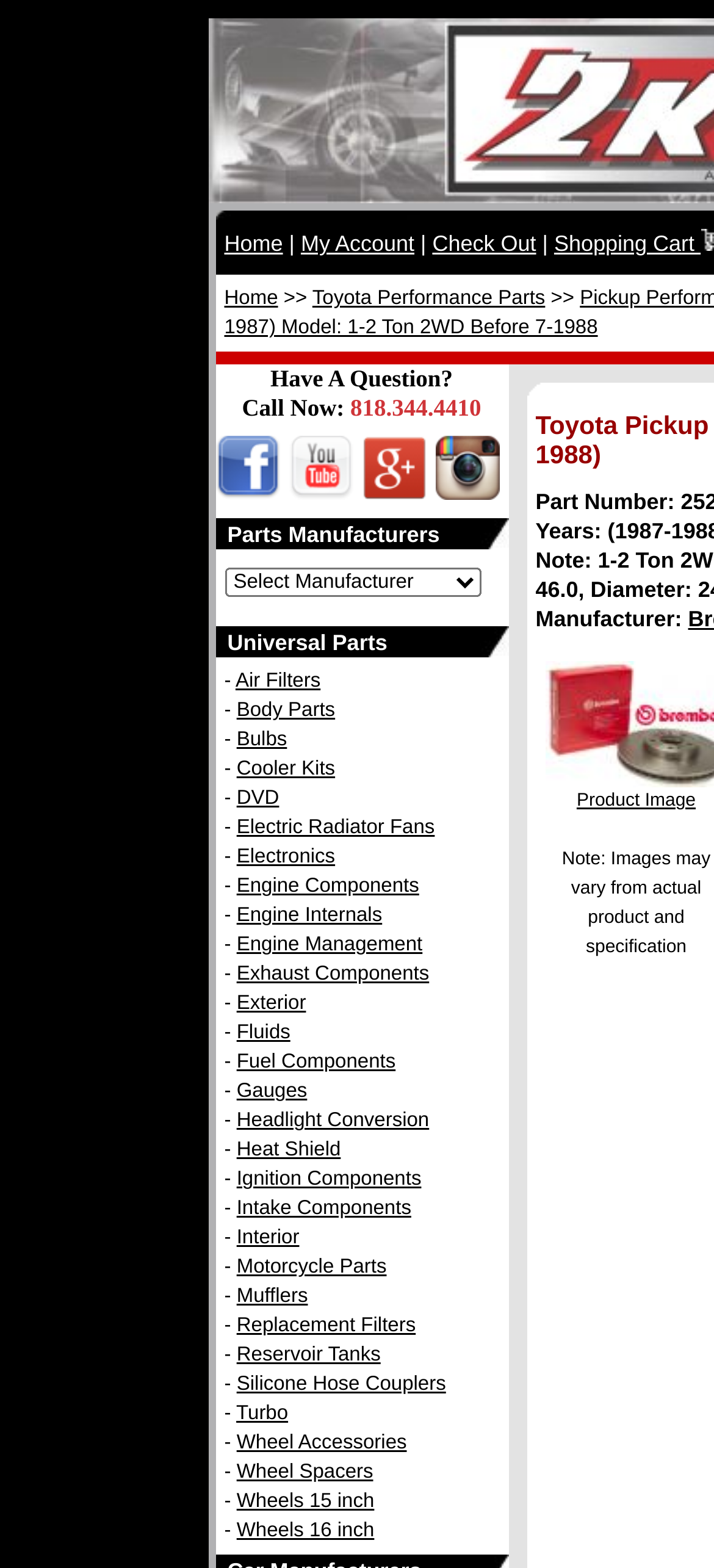What is the note about the product images?
Refer to the image and give a detailed answer to the query.

The note about the product images can be found at the bottom of the webpage, which states that 'Images may vary from actual product and specification'.